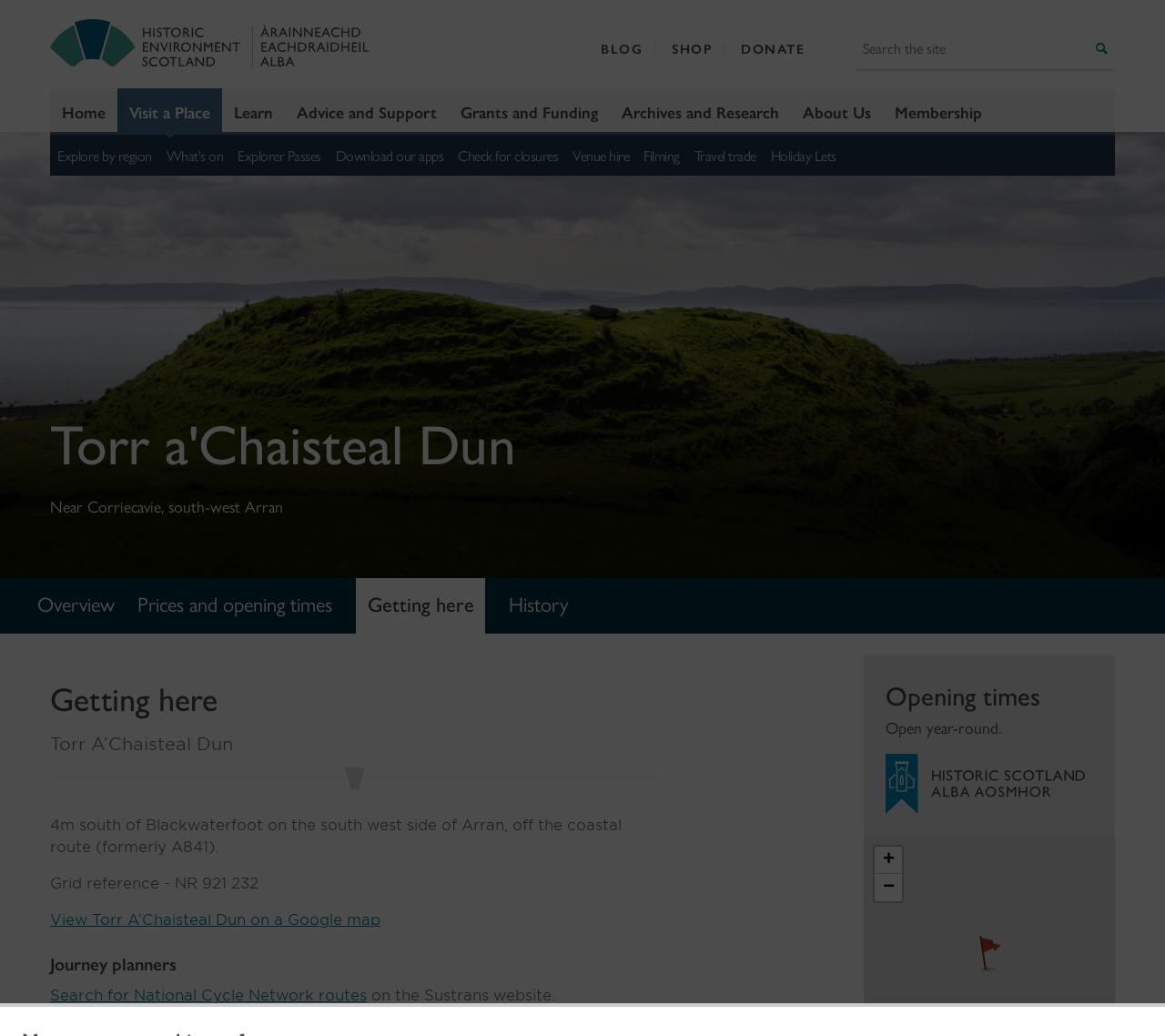Determine the bounding box coordinates for the clickable element to execute this instruction: "Go to the home page". Provide the coordinates as four float numbers between 0 and 1, i.e., [left, top, right, bottom].

[0.043, 0.088, 0.101, 0.128]